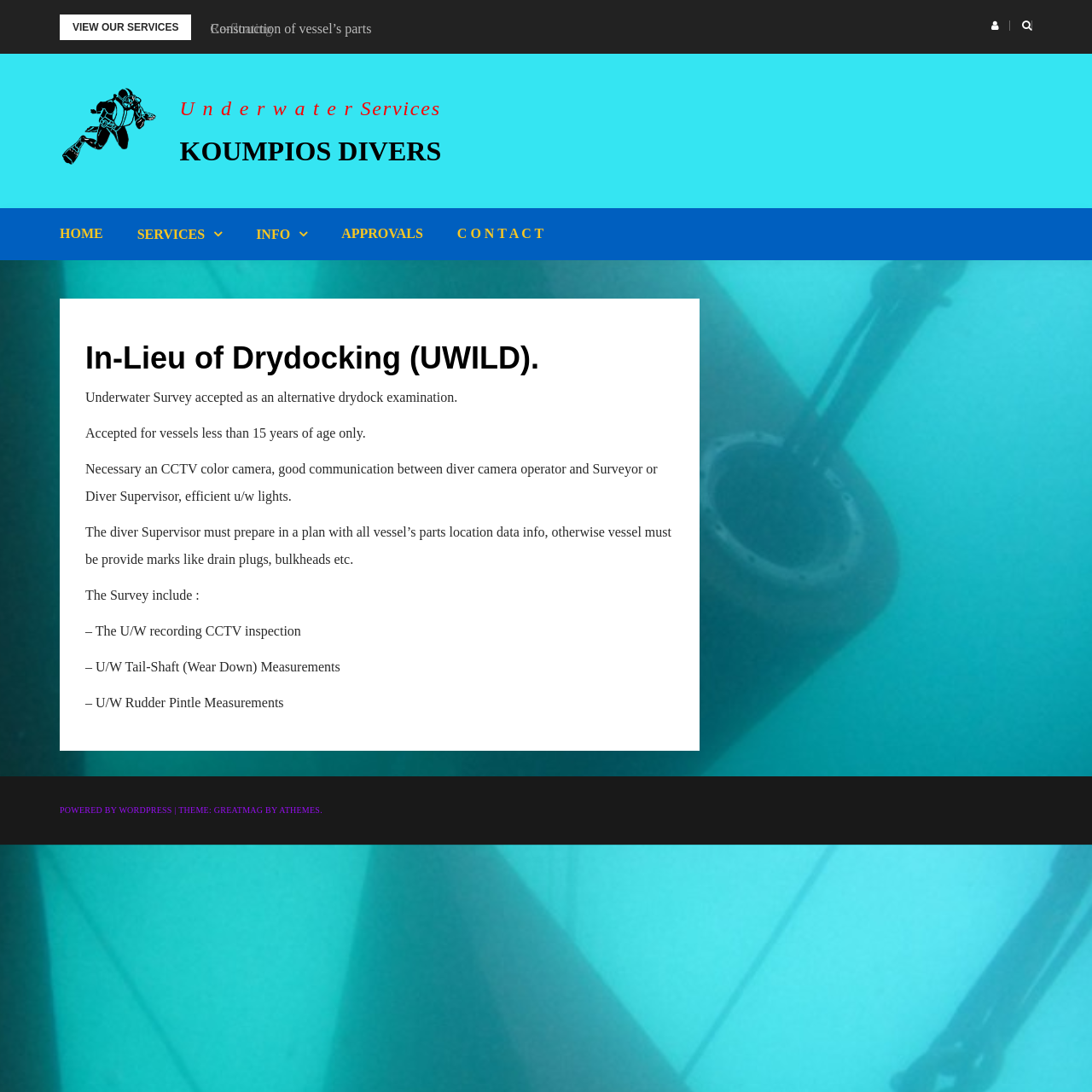Refer to the screenshot and give an in-depth answer to this question: What is included in the underwater survey?

The webpage content mentions that 'The Survey include :' and lists several items, including '– The U/W recording CCTV inspection', which is one of the components of the underwater survey.